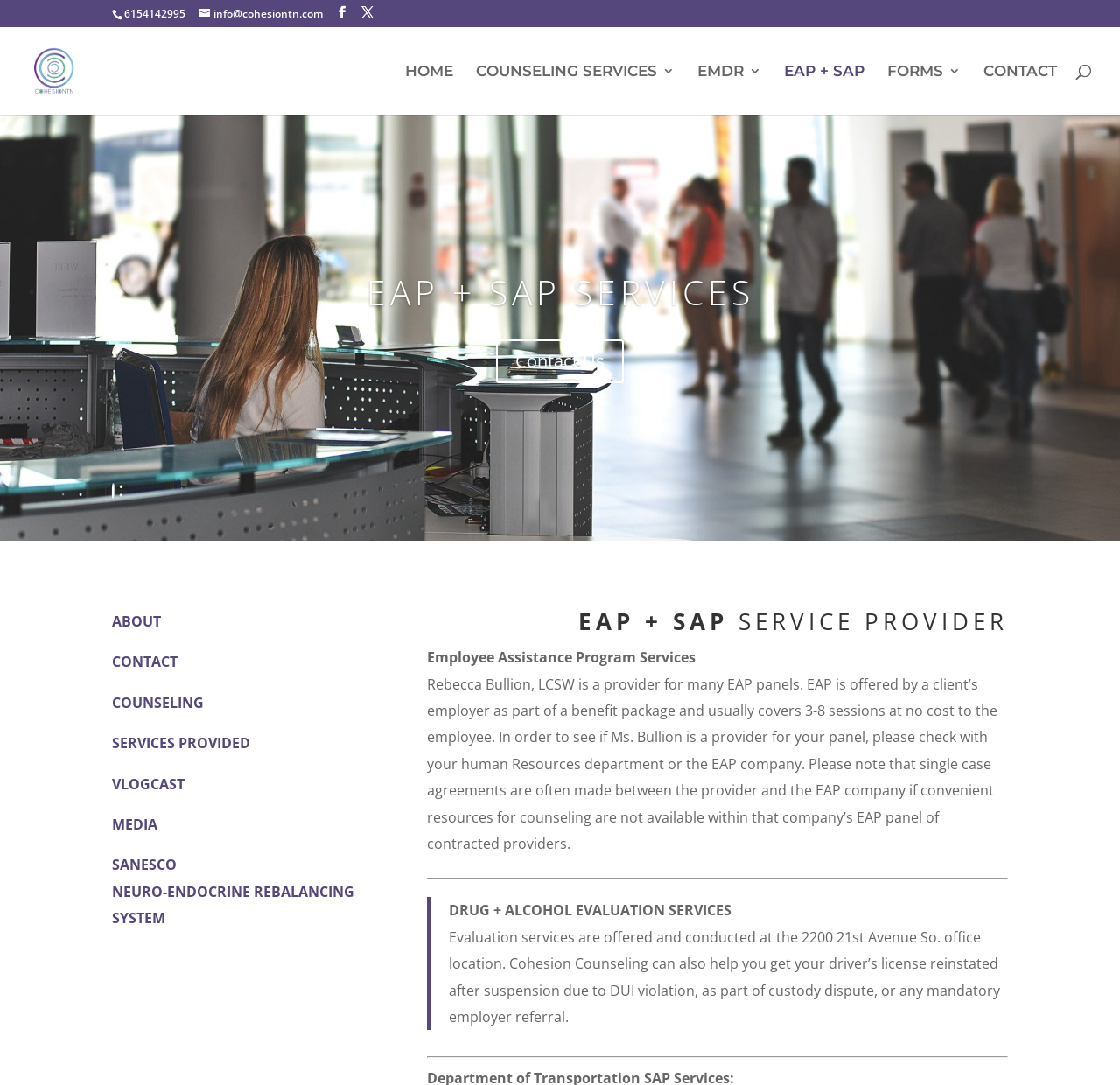Locate the bounding box coordinates of the clickable part needed for the task: "view counseling services".

[0.425, 0.06, 0.602, 0.106]